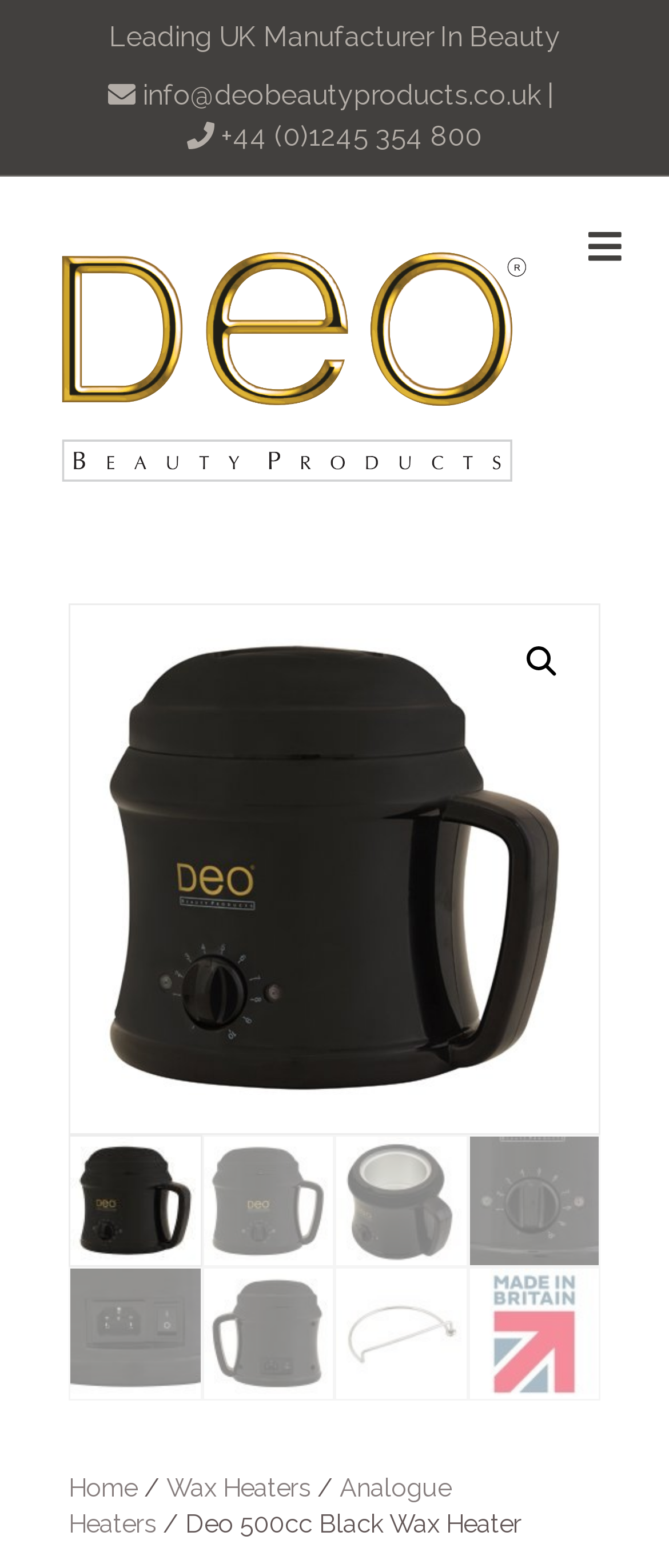Given the webpage screenshot, identify the bounding box of the UI element that matches this description: "+44 (0)1245 354 800".

[0.331, 0.077, 0.721, 0.097]